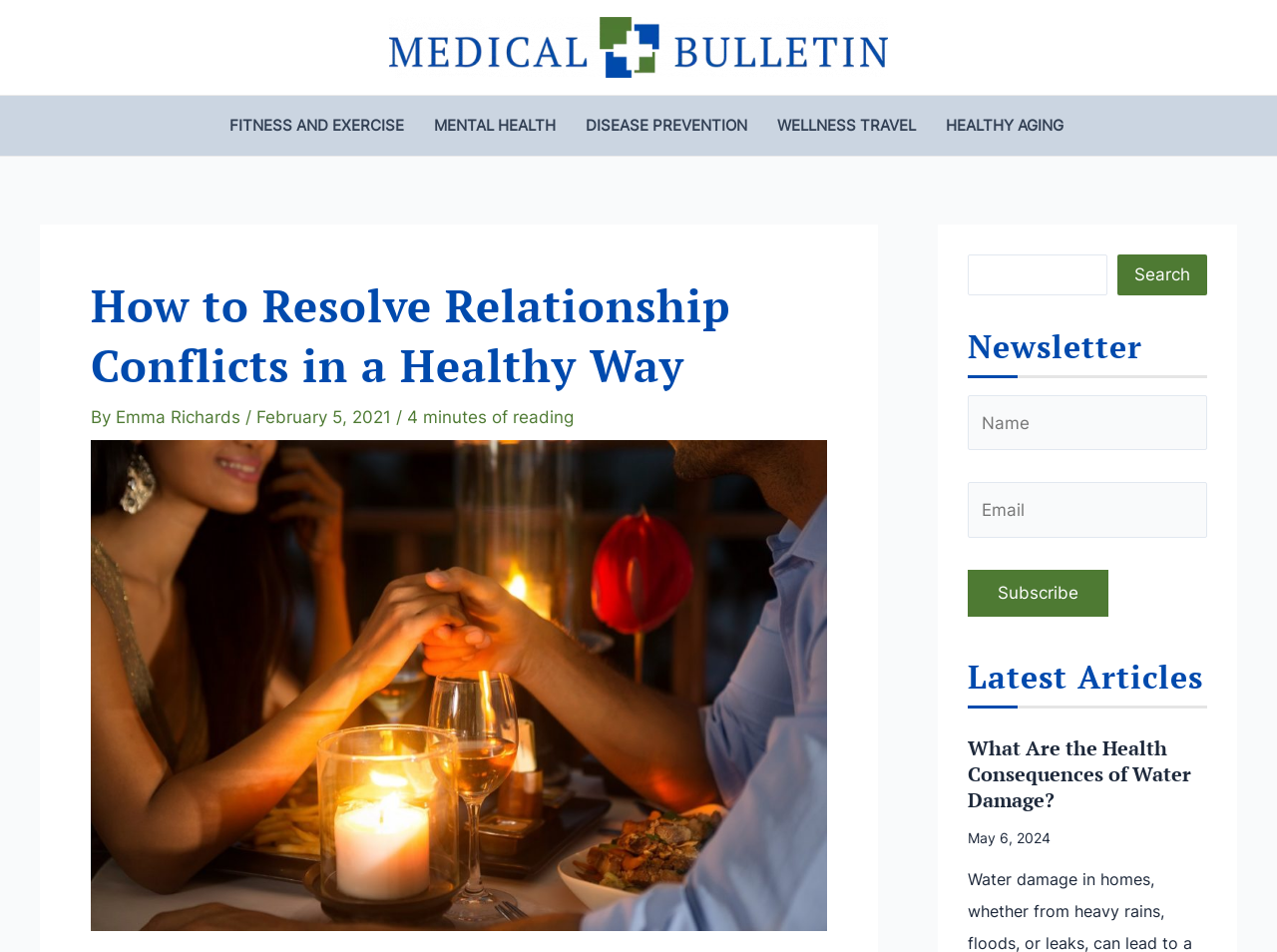Identify the bounding box coordinates for the element that needs to be clicked to fulfill this instruction: "Read the article about resolving relationship conflicts". Provide the coordinates in the format of four float numbers between 0 and 1: [left, top, right, bottom].

[0.071, 0.289, 0.648, 0.415]